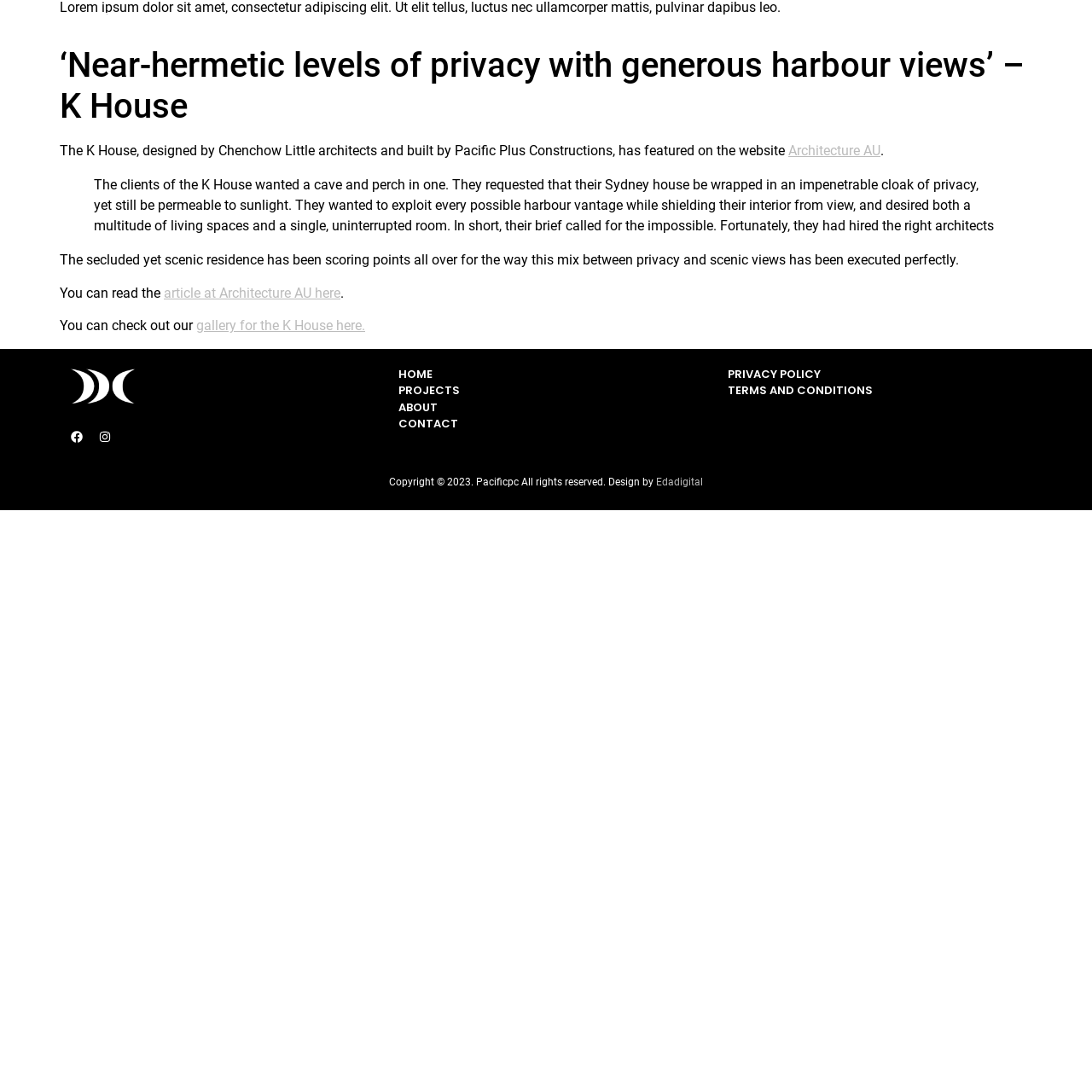Generate a thorough caption that explains the contents of the webpage.

The webpage is about a residential project called K House, designed by Chenchow Little architects and built by Pacific Plus Constructions. At the top, there is a navigation menu with five links: HOME, PROJECTS, ABOUT, AWARDS, and CONTACT. 

Below the navigation menu, there is a main section that takes up most of the page. It starts with a header that displays the title of the project, "‘Near-hermetic levels of privacy with generous harbour views’ – K House". 

Following the header, there is a paragraph of text that describes the project, mentioning that it has been featured on the website Architecture AU. The paragraph is accompanied by a link to the Architecture AU website. 

Next, there is a blockquote that contains a longer passage of text, which describes the clients' requirements for the project, including their desire for privacy and scenic views. 

Below the blockquote, there are two more paragraphs of text that discuss the project's success in balancing privacy and scenic views, and provide links to an article about the project on Architecture AU and a gallery of images. 

At the bottom of the page, there are social media links to Facebook and Instagram, accompanied by their respective icons. 

Further down, there is a secondary navigation menu that duplicates the links from the top navigation menu. 

Finally, there are links to the PRIVACY POLICY and TERMS AND CONDITIONS, followed by a copyright notice that includes a link to the designer's website, Edadigital.